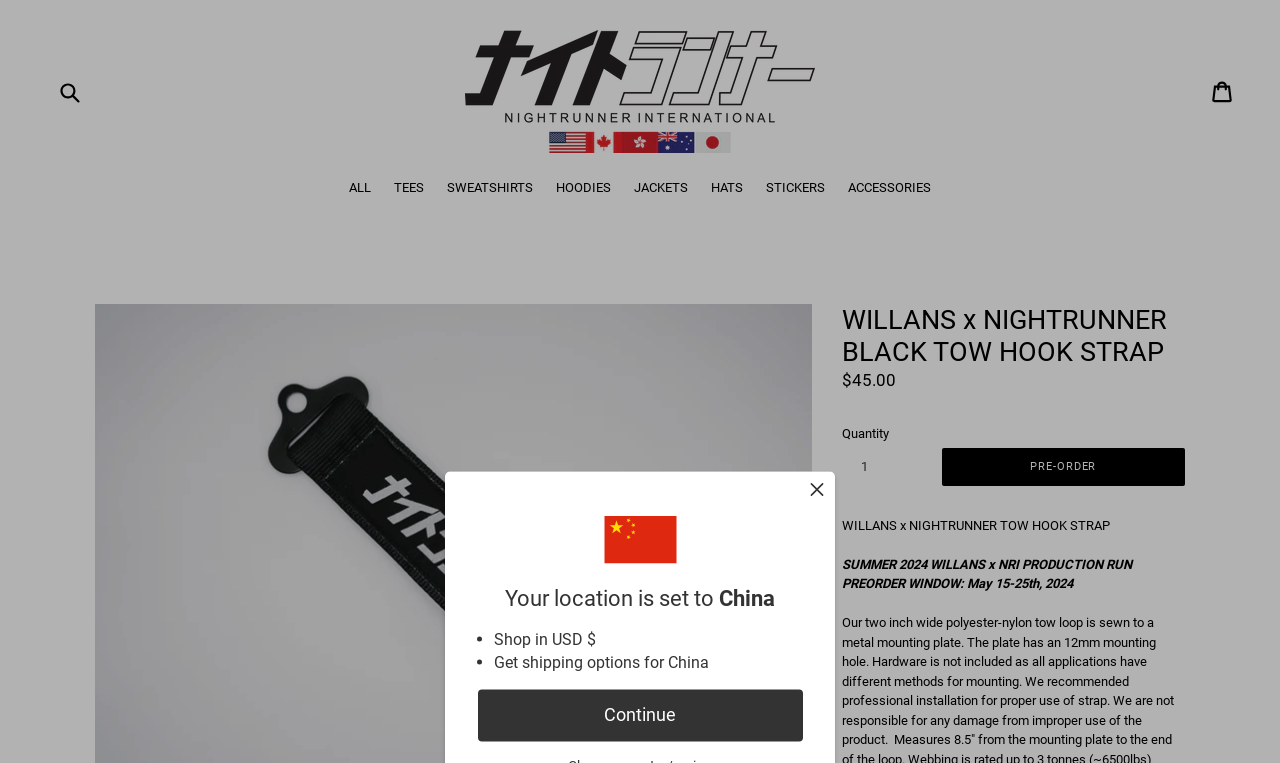Could you specify the bounding box coordinates for the clickable section to complete the following instruction: "Dismiss the notification"?

[0.632, 0.631, 0.645, 0.66]